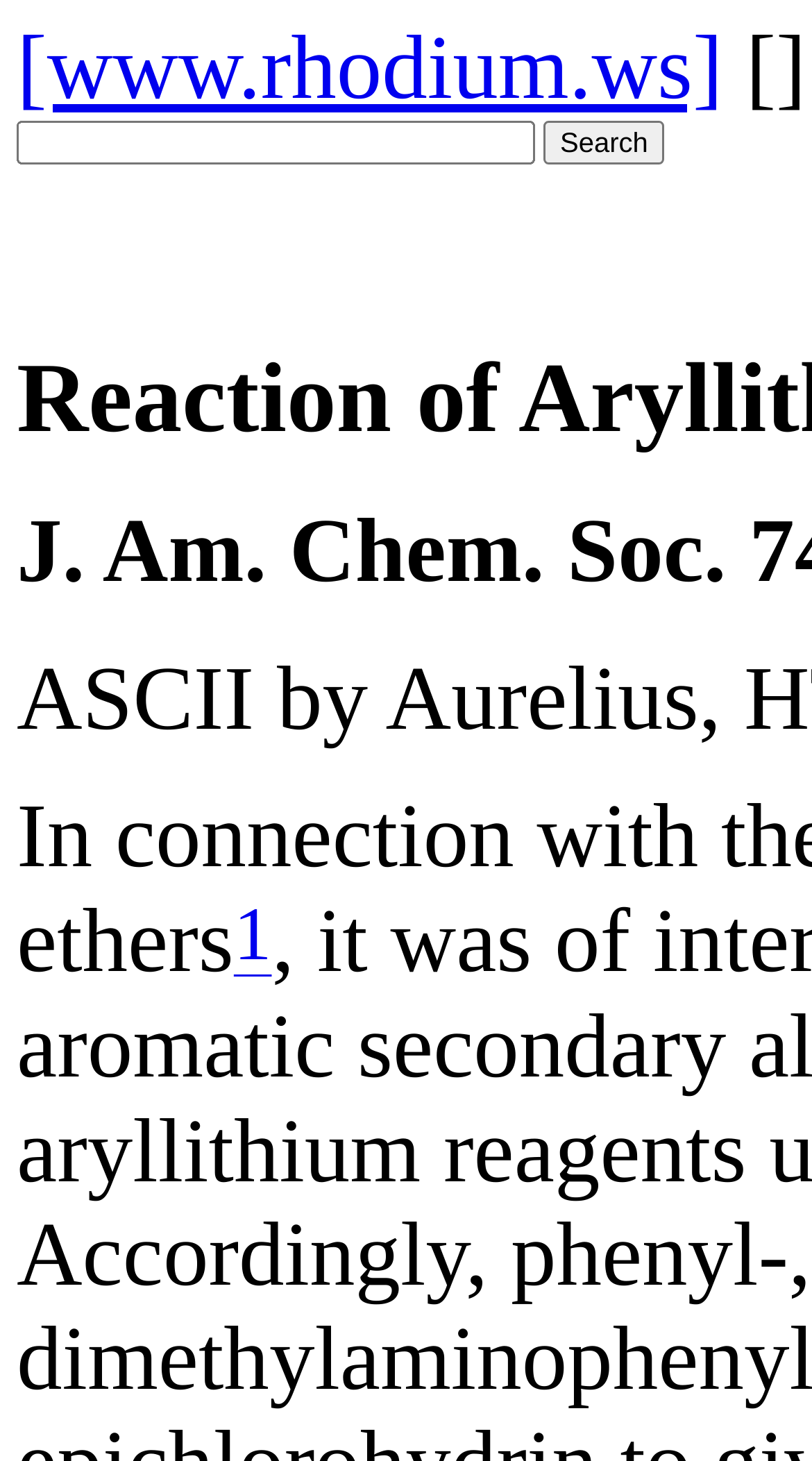Find the UI element described as: "name="words"" and predict its bounding box coordinates. Ensure the coordinates are four float numbers between 0 and 1, [left, top, right, bottom].

[0.021, 0.083, 0.659, 0.113]